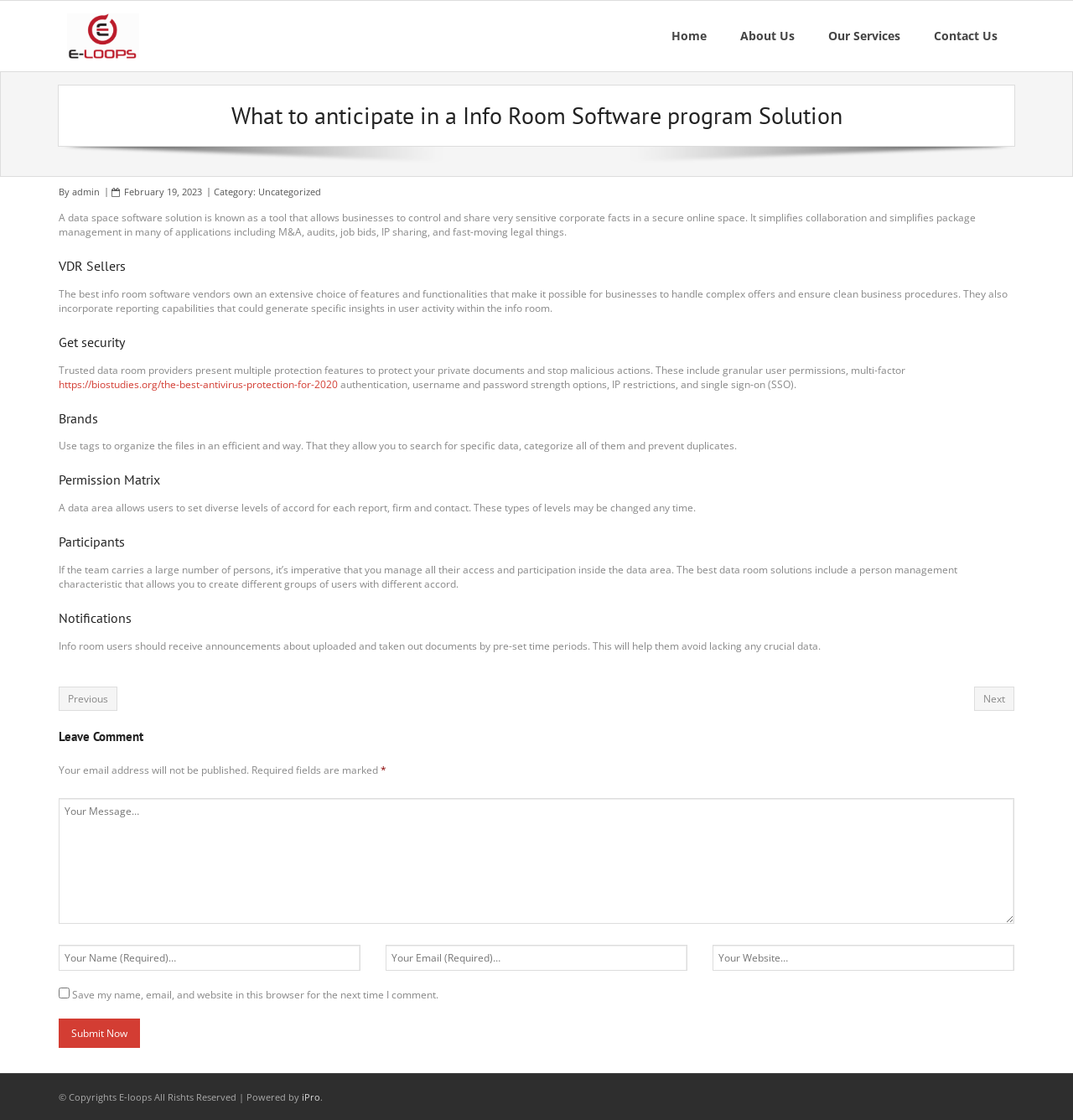What is the function of the 'Permission Matrix' in a data room?
Refer to the image and offer an in-depth and detailed answer to the question.

I read the section of the webpage with the heading 'Permission Matrix' and found that it allows users to set diverse levels of accord for each report, firm, and contact. These levels can be changed at any time.